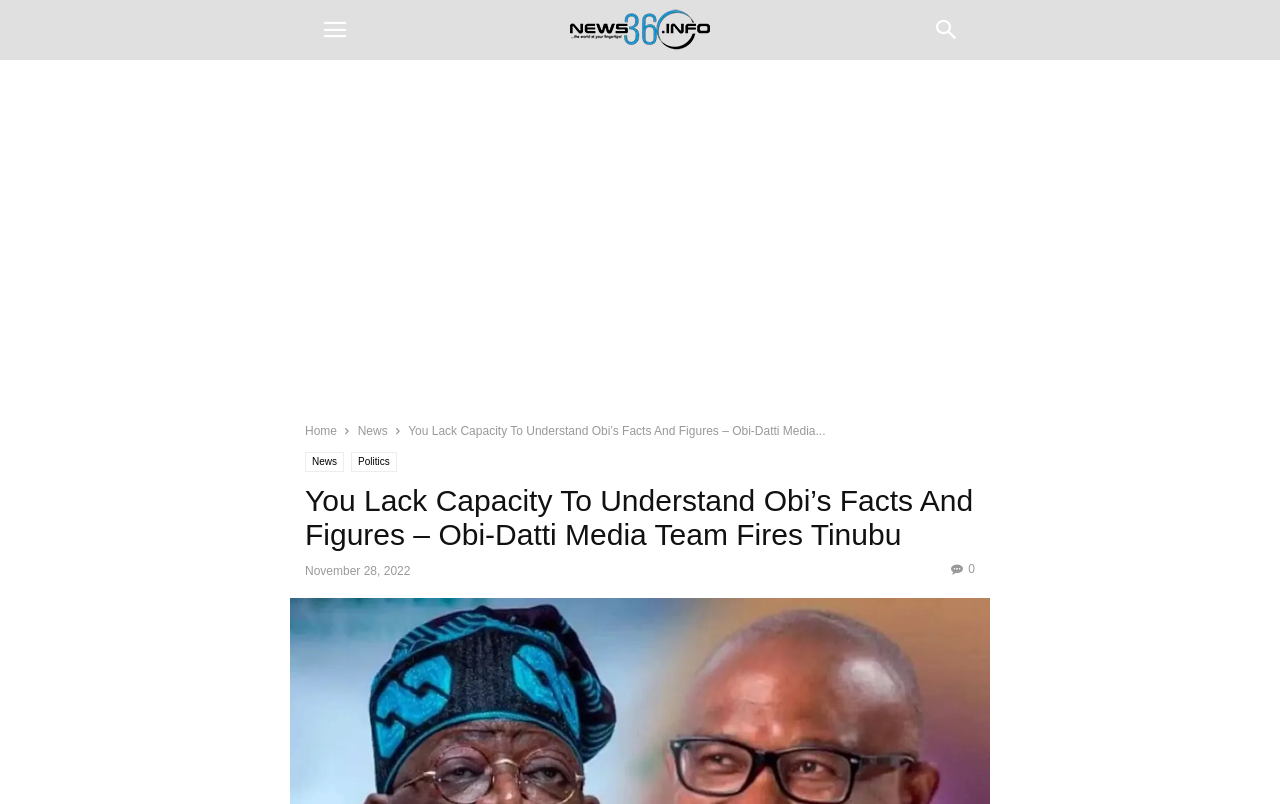Could you indicate the bounding box coordinates of the region to click in order to complete this instruction: "search for something".

[0.716, 0.0, 0.764, 0.075]